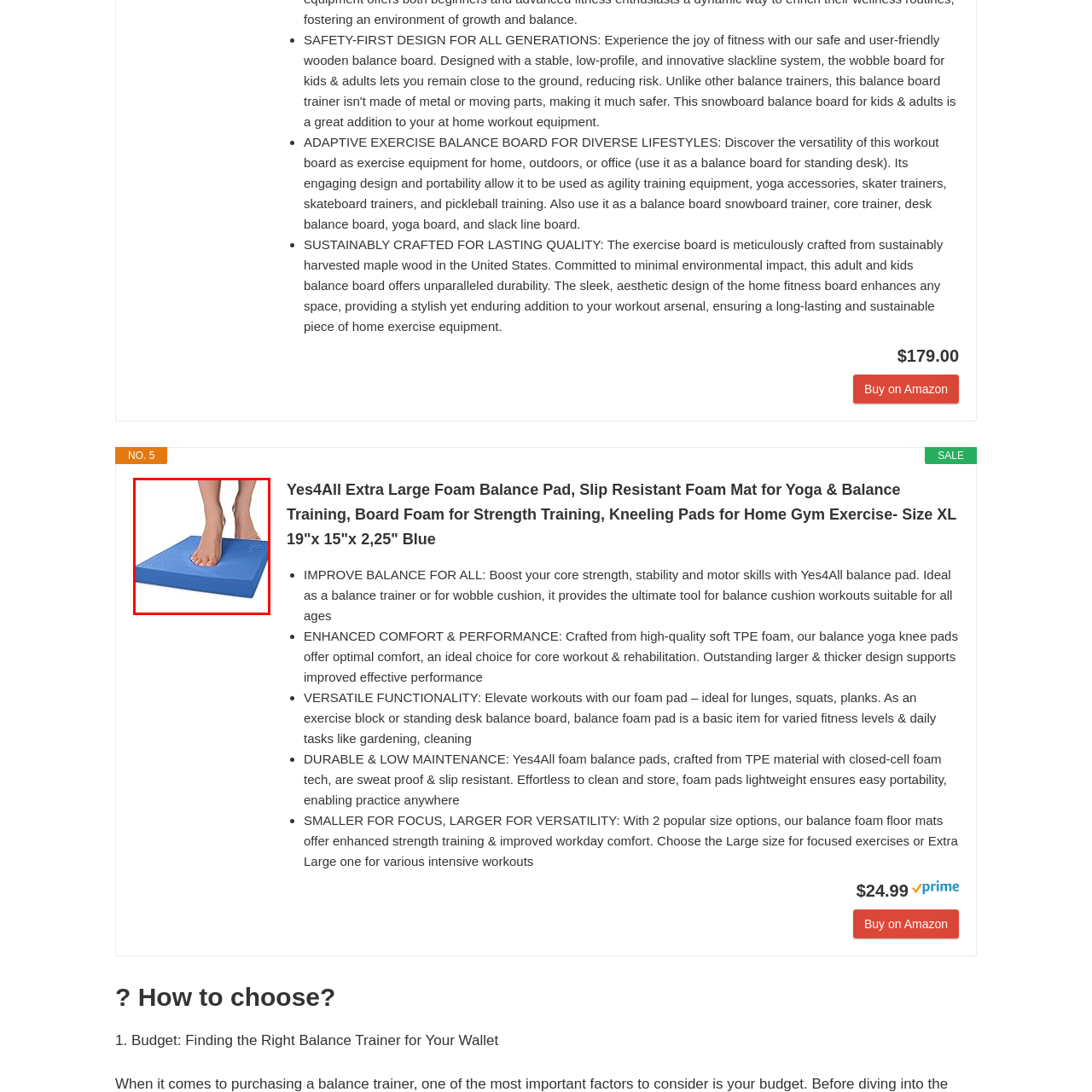Direct your attention to the image marked by the red box and answer the given question using a single word or phrase:
What is the material of the balance pad?

TPE foam